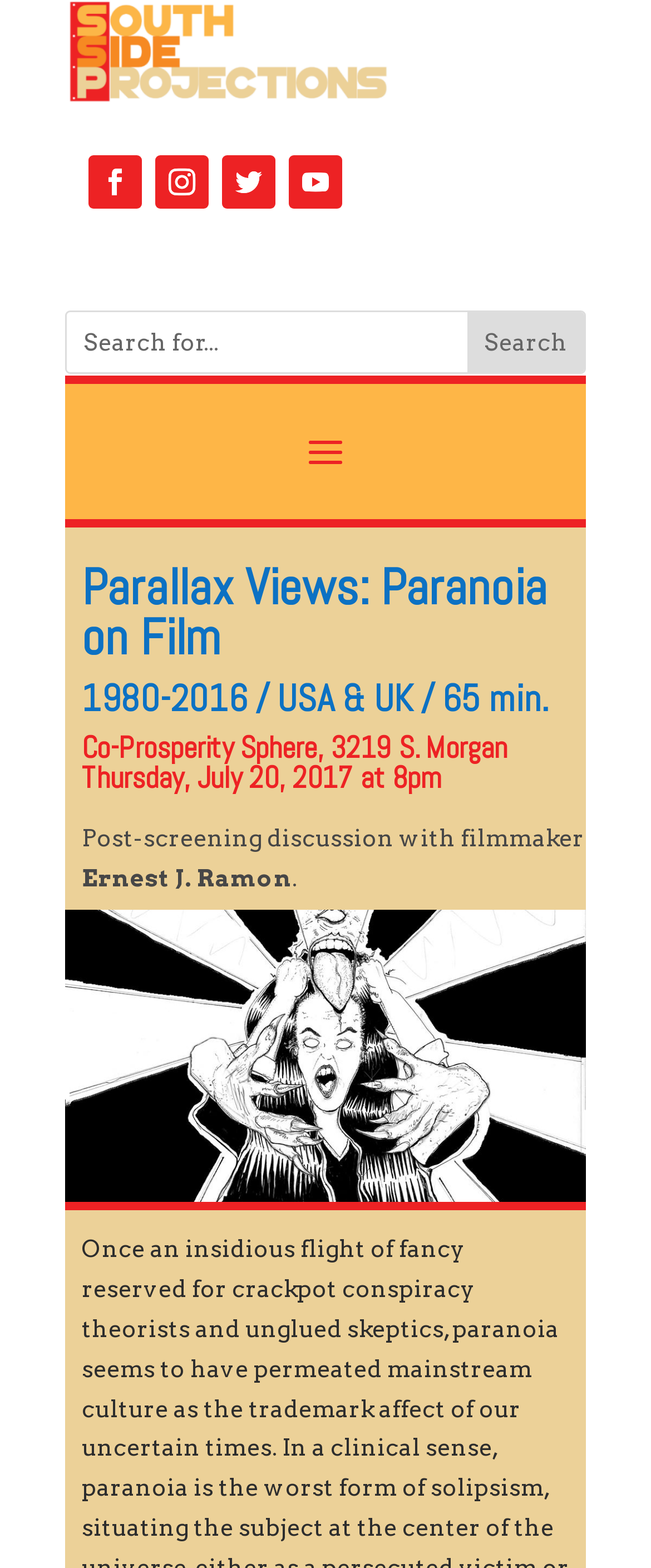Find the bounding box coordinates of the area to click in order to follow the instruction: "Read about the post-screening discussion".

[0.126, 0.526, 0.897, 0.543]